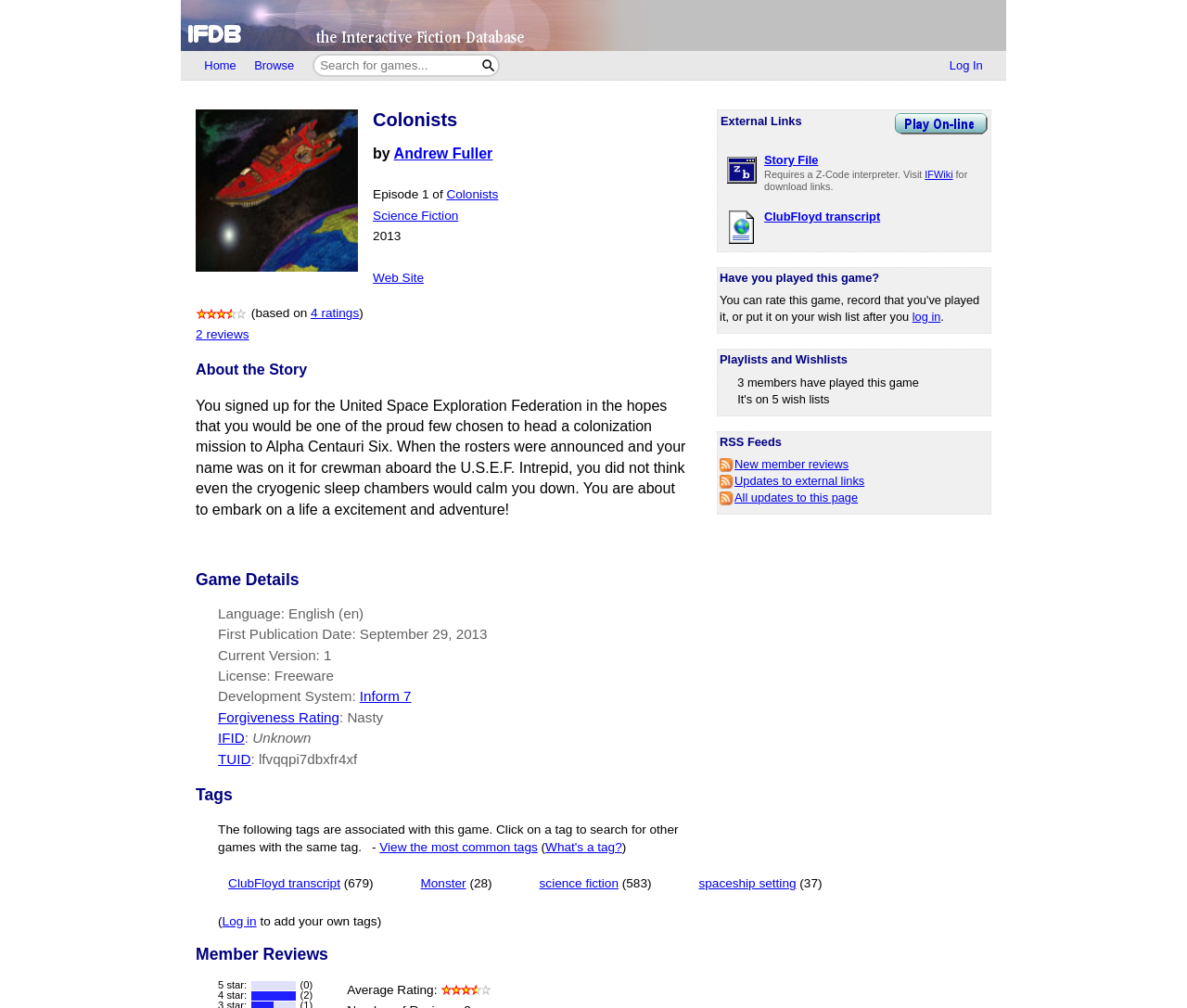What is the license of this game?
Use the information from the image to give a detailed answer to the question.

I found the answer by looking at the static text 'License: Freeware' in the game details section, which is located in the table with the bounding box coordinates [0.165, 0.109, 0.582, 0.764].